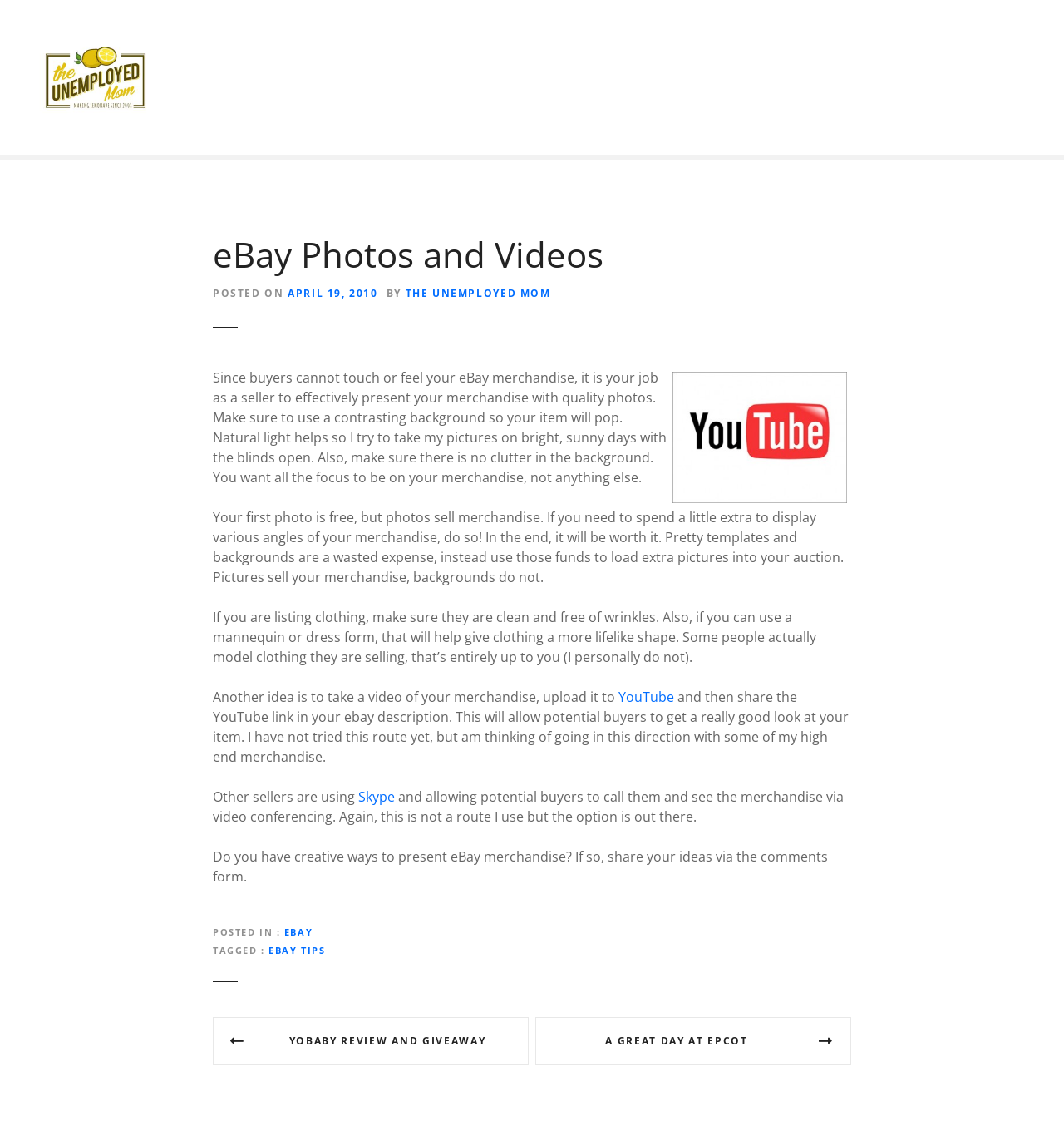Determine the bounding box coordinates of the UI element described by: "The Unemployed Mom".

[0.381, 0.256, 0.518, 0.267]